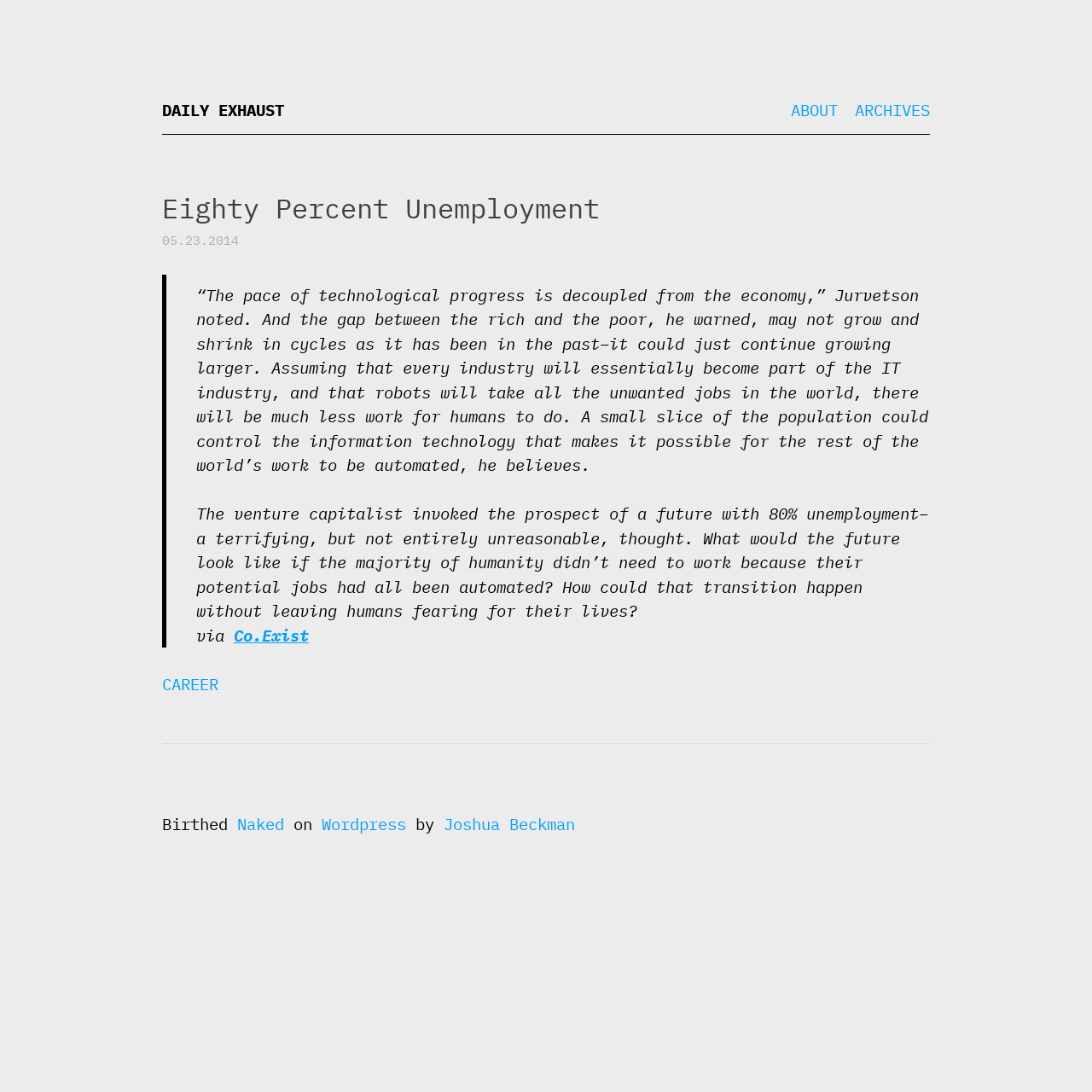What is the name of the venture capitalist mentioned in the article?
Provide a detailed and extensive answer to the question.

I found the name of the venture capitalist by reading the text in the blockquote element, which mentions 'Jurvetson noted'.